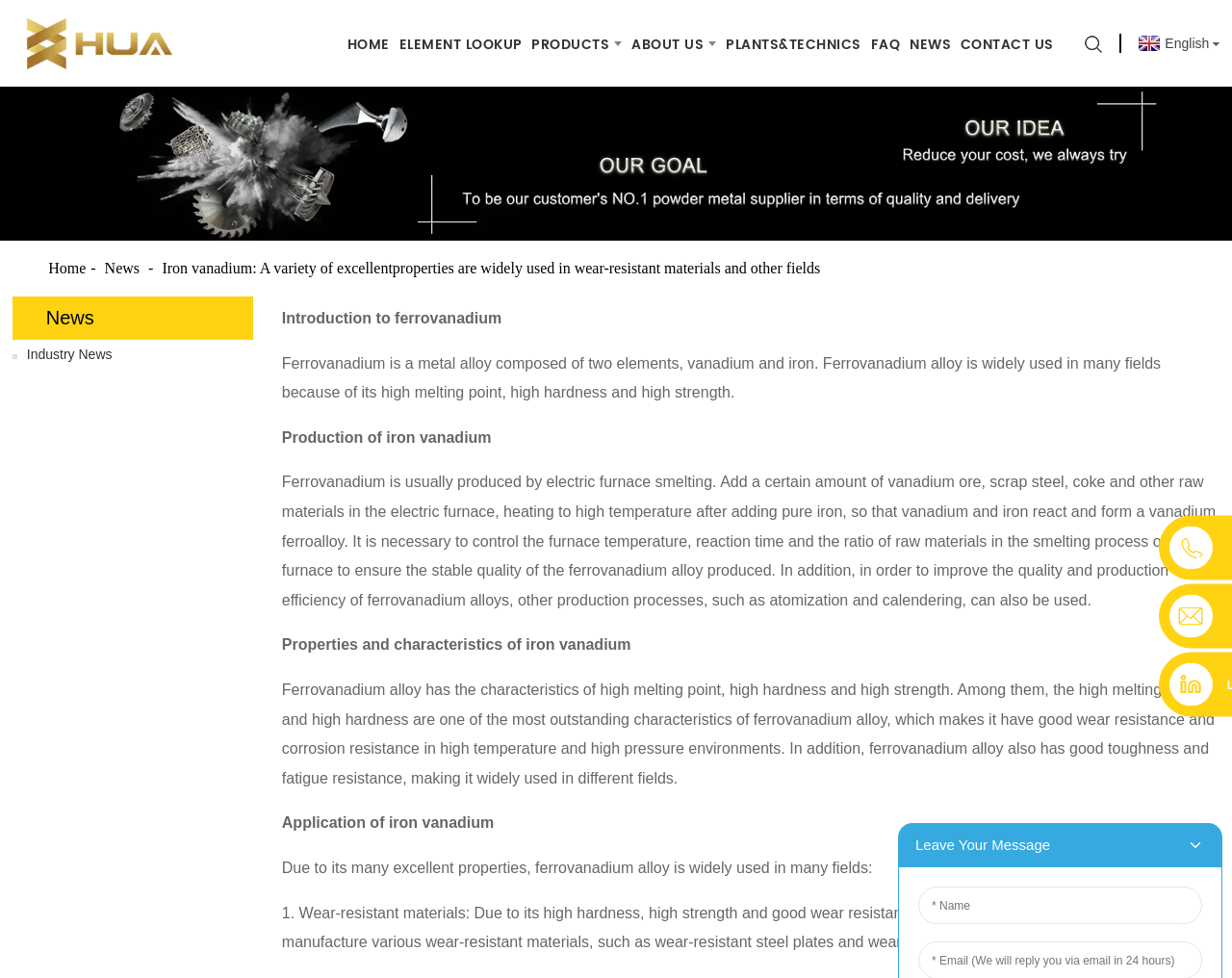Please determine the bounding box coordinates of the element to click in order to execute the following instruction: "Switch to English language". The coordinates should be four float numbers between 0 and 1, specified as [left, top, right, bottom].

[0.924, 0.036, 0.99, 0.052]